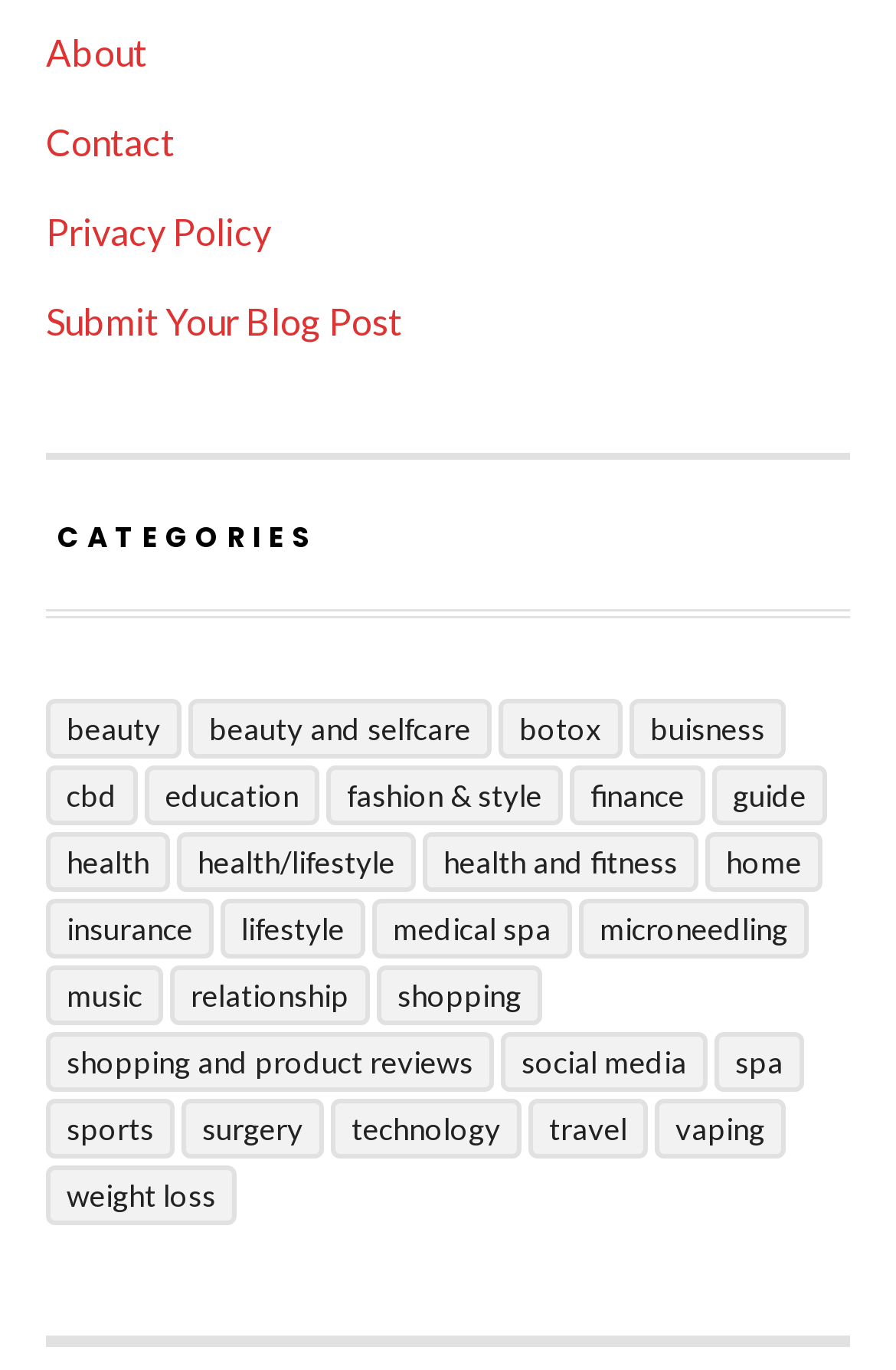Is there a category related to fashion?
Based on the image, provide your answer in one word or phrase.

Yes